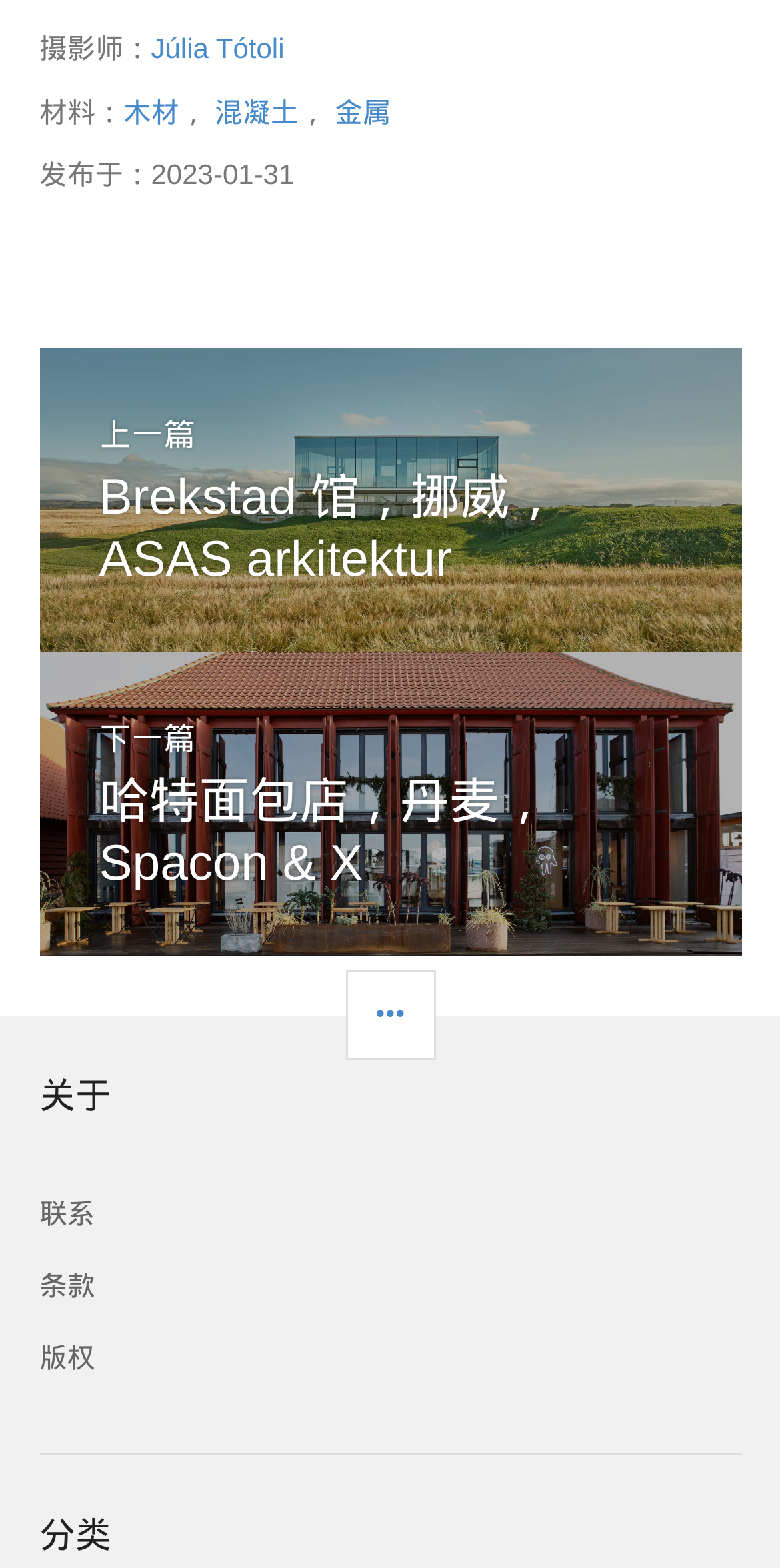Determine the bounding box coordinates of the UI element that matches the following description: "Júlia Tótoli". The coordinates should be four float numbers between 0 and 1 in the format [left, top, right, bottom].

[0.194, 0.021, 0.365, 0.041]